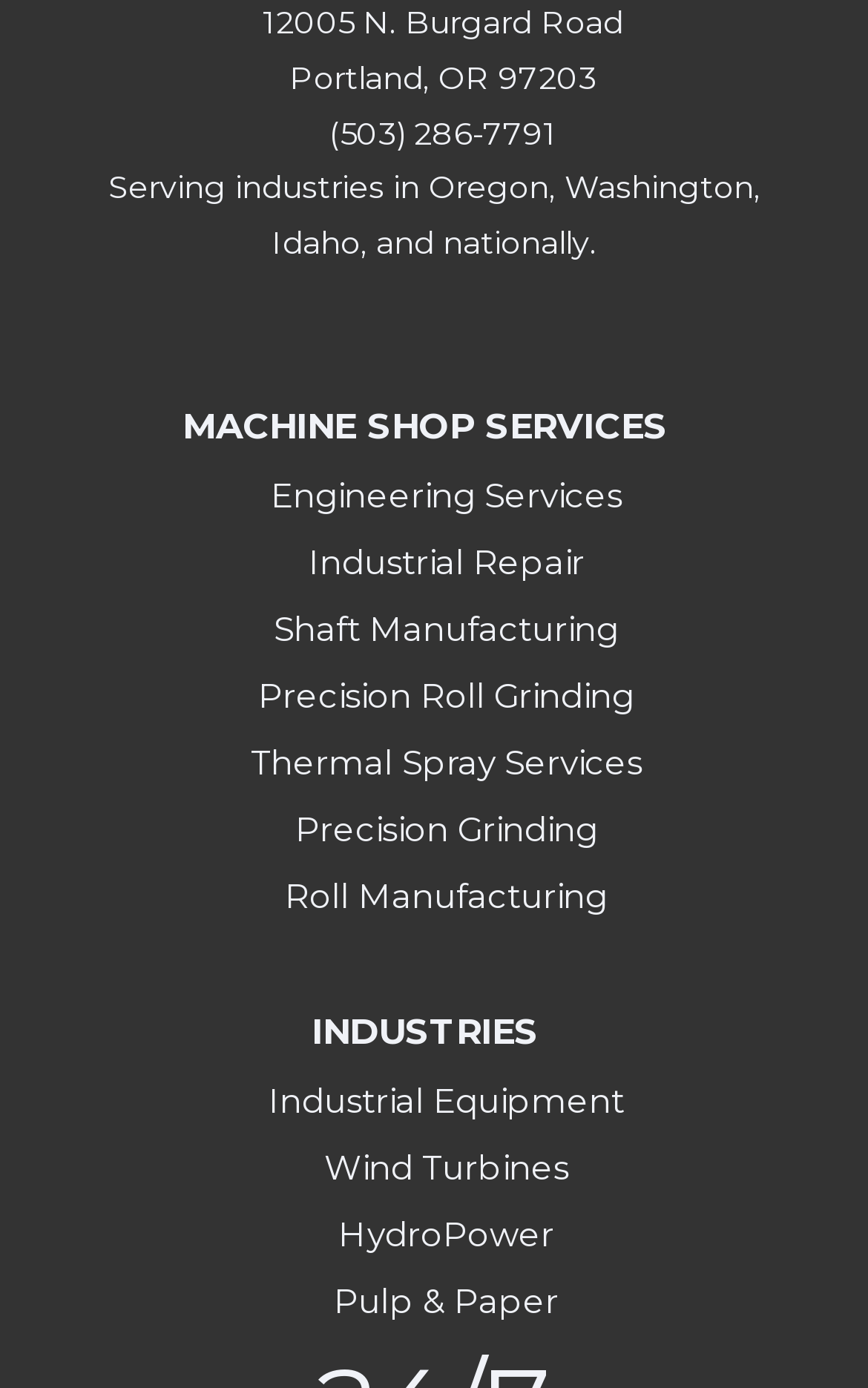What is the address of the company?
Look at the screenshot and respond with a single word or phrase.

12005 N. Burgard Road, Portland, OR 97203